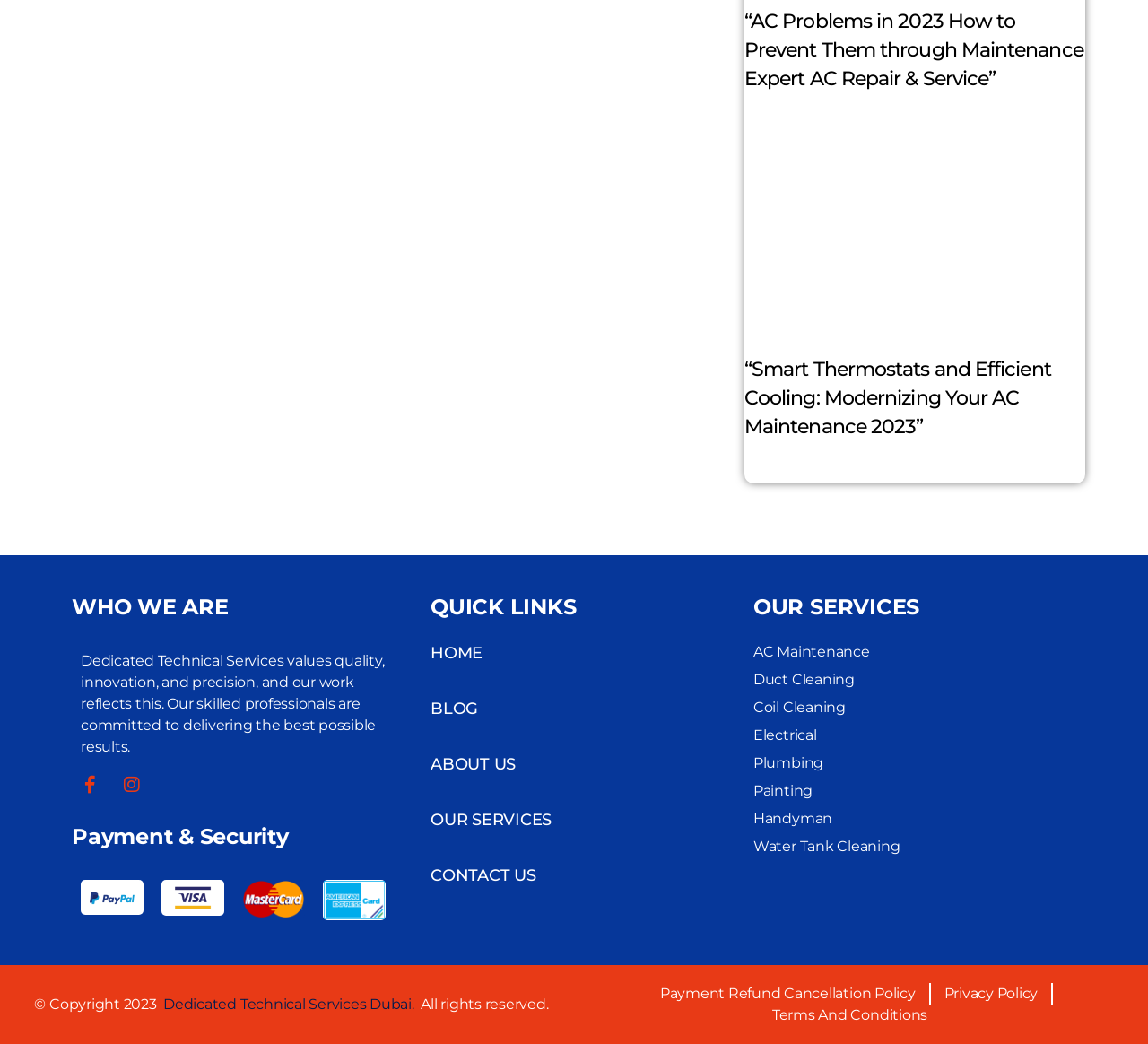Given the element description "alt="Smart Thermostats and AC Maintenance""", identify the bounding box of the corresponding UI element.

[0.648, 0.13, 0.945, 0.327]